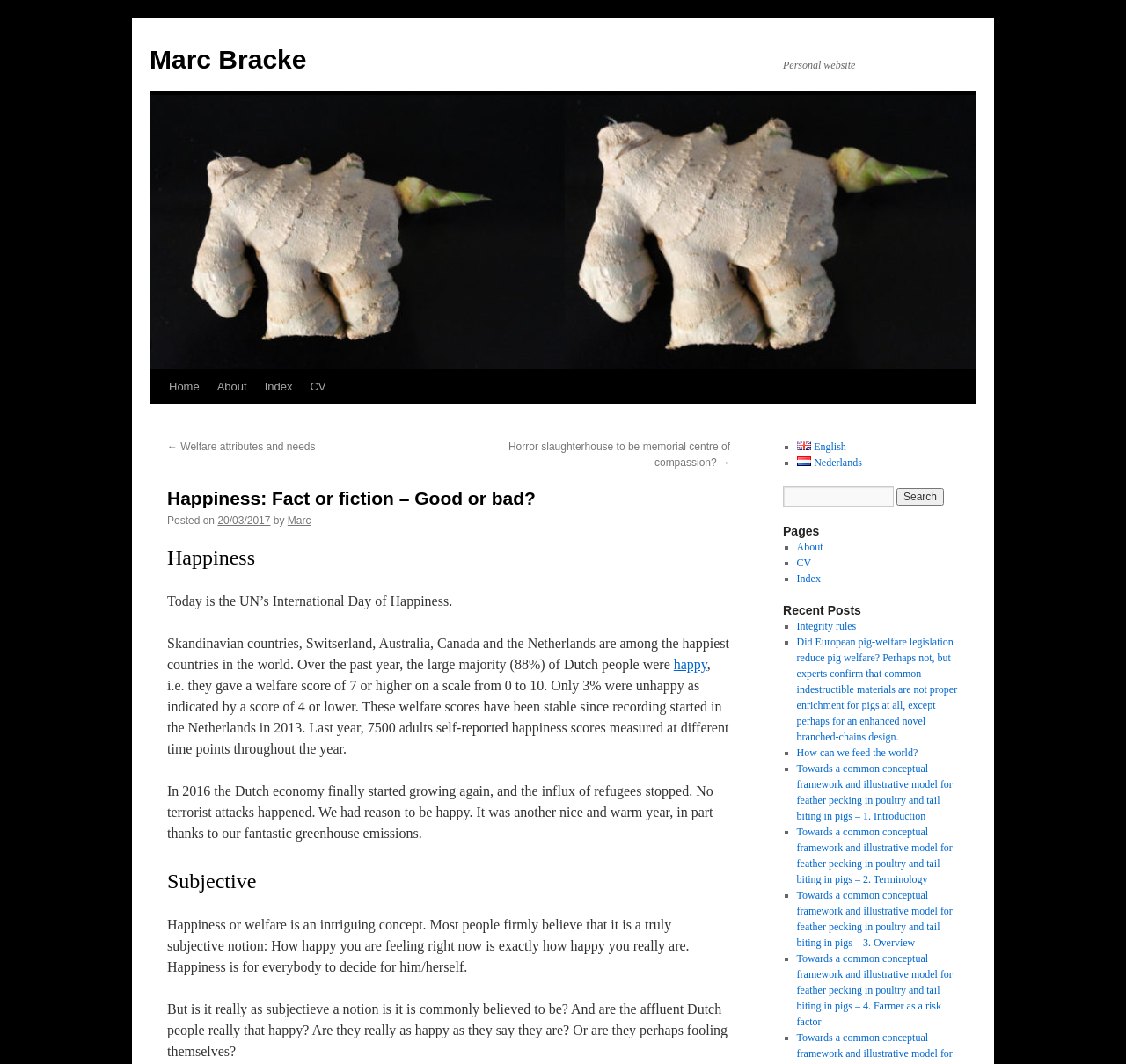Summarize the contents and layout of the webpage in detail.

This webpage is a personal website belonging to Marc Bracke, with a focus on happiness and welfare. At the top, there is a navigation menu with links to "Home", "About", "Index", and "CV". Below this, there is a section with a heading "Happiness: Fact or fiction – Good or bad?" which appears to be the title of a blog post or article. 

The article begins with a brief introduction, mentioning the UN's International Day of Happiness and the happiness levels of people in various countries, including the Netherlands. The text then delves into the concept of happiness, questioning whether it is truly subjective and whether people in affluent countries like the Netherlands are really as happy as they claim to be.

The article is divided into sections, with headings such as "Subjective" and paragraphs of text that explore the idea of happiness and welfare. There are also links to other related articles or posts, including "Welfare attributes and needs" and "Horror slaughterhouse to be memorial centre of compassion?".

On the right-hand side of the page, there is a sidebar with various sections, including a search bar, a list of pages with links to "About", "CV", and "Index", and a section titled "Recent Posts" with links to several articles or blog posts, including "Integrity rules", "Did European pig-welfare legislation reduce pig welfare?", and "How can we feed the world?". There are also links to other language options, including English and Nederlands.